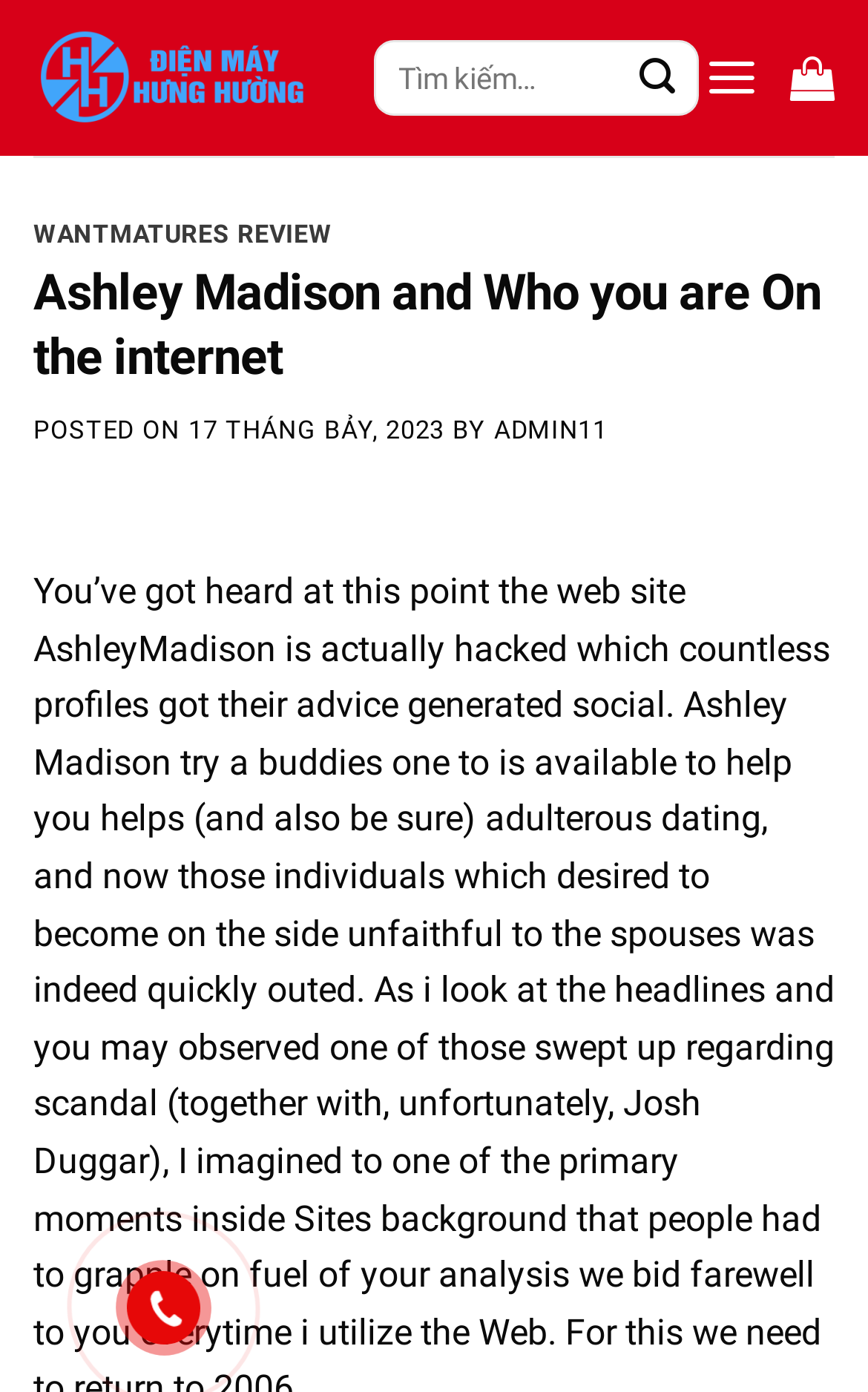Locate the bounding box coordinates of the clickable part needed for the task: "Check the post date".

[0.217, 0.299, 0.512, 0.319]